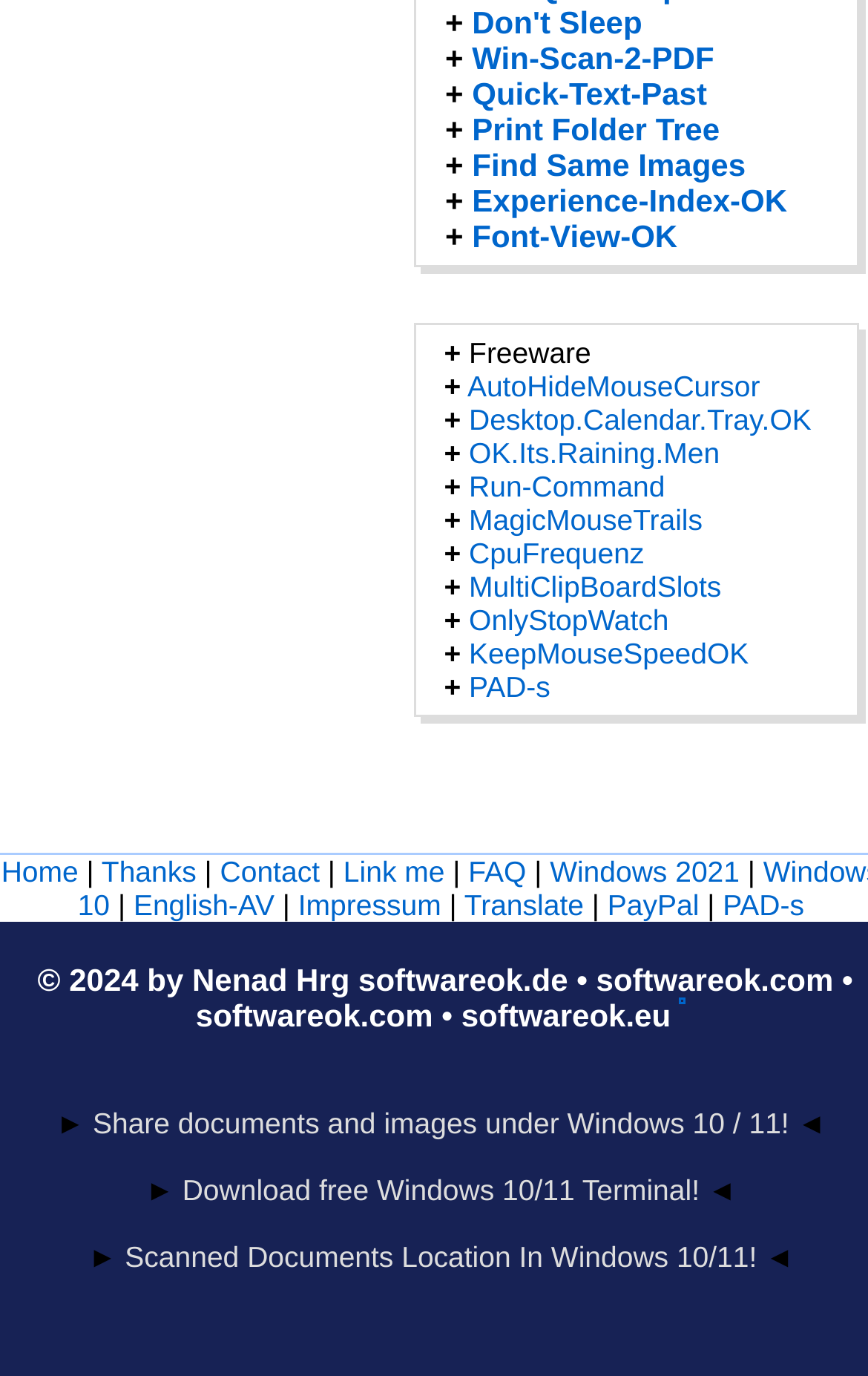Please locate the bounding box coordinates of the element that needs to be clicked to achieve the following instruction: "Click on the 'Home' link". The coordinates should be four float numbers between 0 and 1, i.e., [left, top, right, bottom].

[0.001, 0.621, 0.09, 0.645]